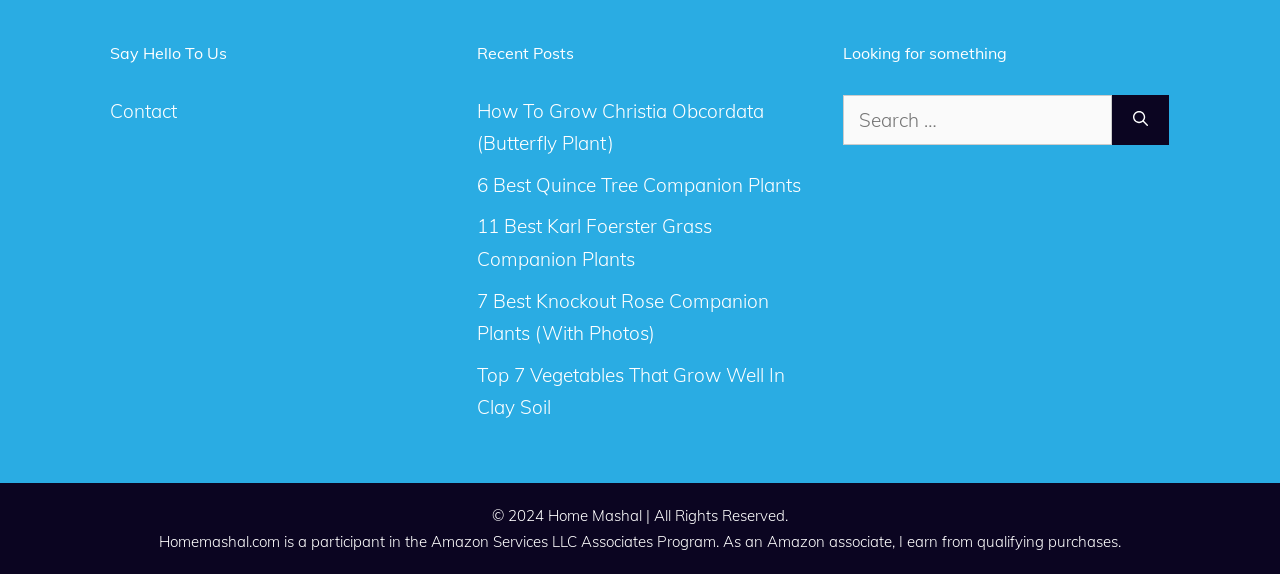Bounding box coordinates are specified in the format (top-left x, top-left y, bottom-right x, bottom-right y). All values are floating point numbers bounded between 0 and 1. Please provide the bounding box coordinate of the region this sentence describes: Contact

[0.086, 0.172, 0.138, 0.213]